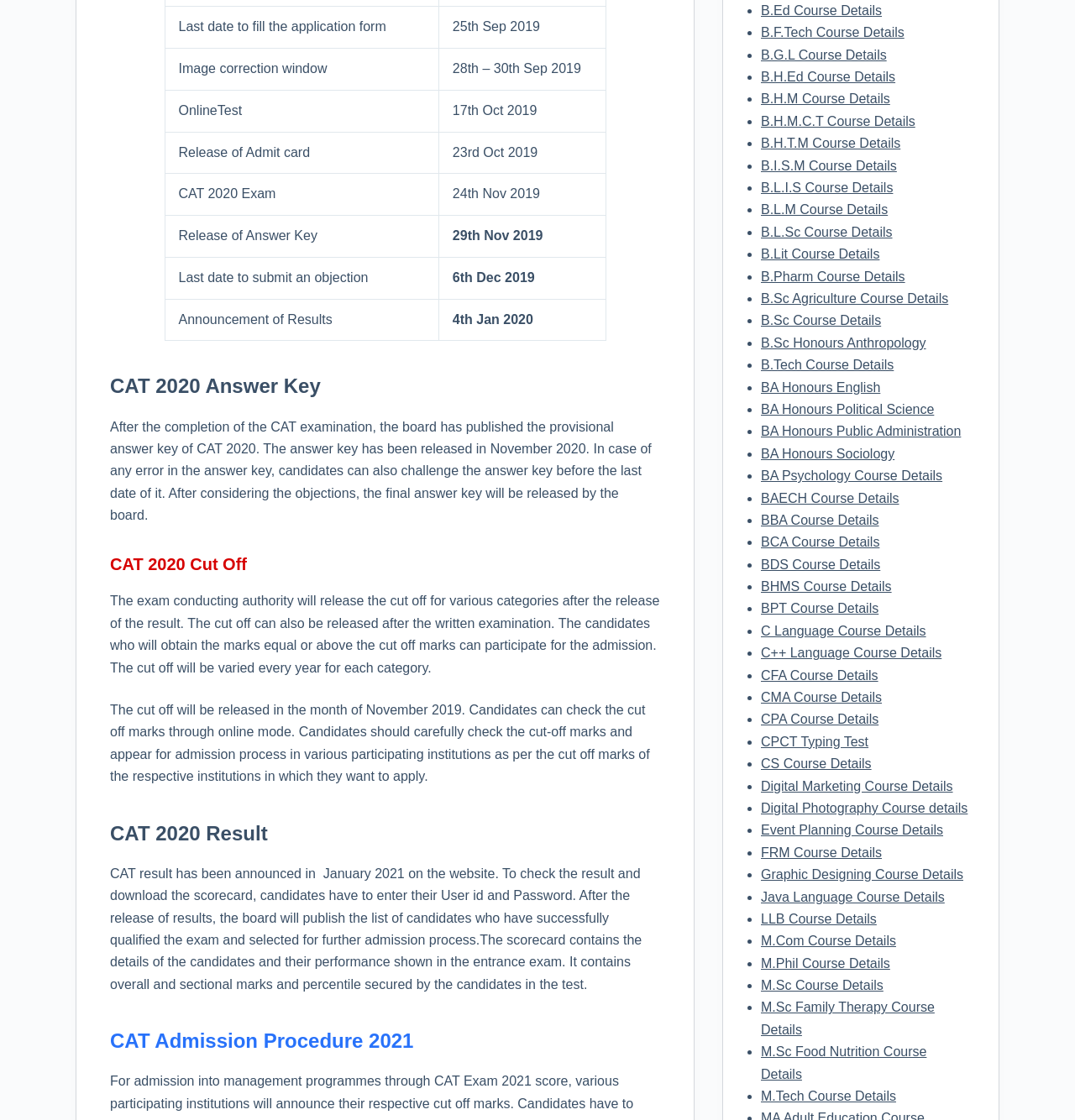What are the various courses for which details are provided?
Please use the image to deliver a detailed and complete answer.

The answer can be found in the list of links at the bottom of the page, which provides details for various courses such as B.Ed, B.F.Tech, B.G.L, and many others.